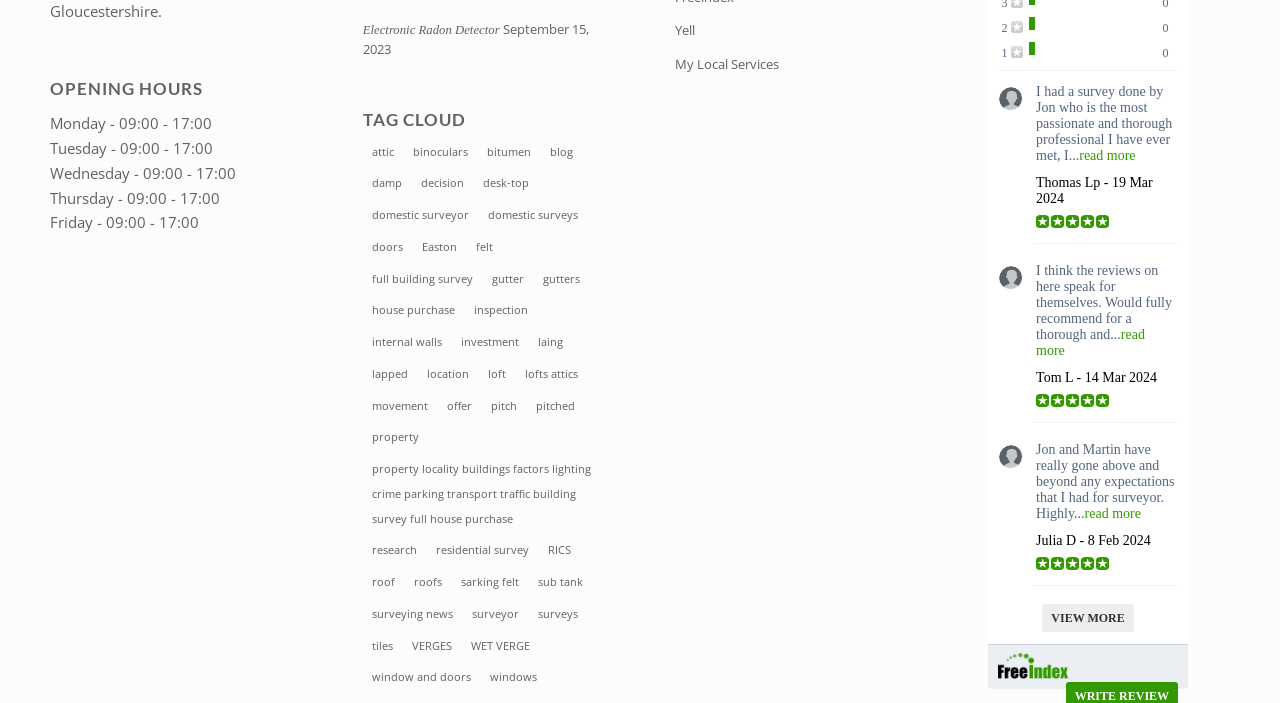Locate the bounding box coordinates of the clickable part needed for the task: "Share this article on Facebook".

None